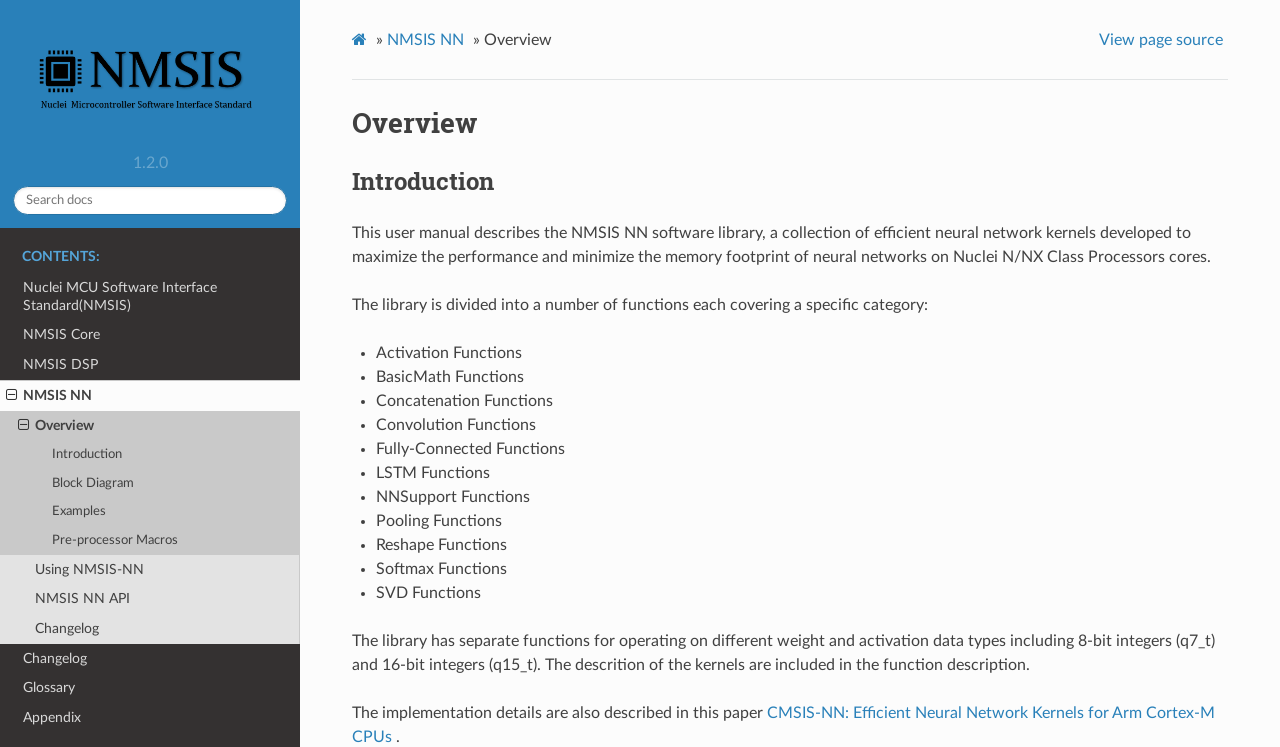Using the information in the image, could you please answer the following question in detail:
What is the purpose of the NMSIS NN software library?

According to the introduction on the webpage, the NMSIS NN software library is designed to maximize the performance and minimize the memory footprint of neural networks on Nuclei N/NX Class Processors cores.